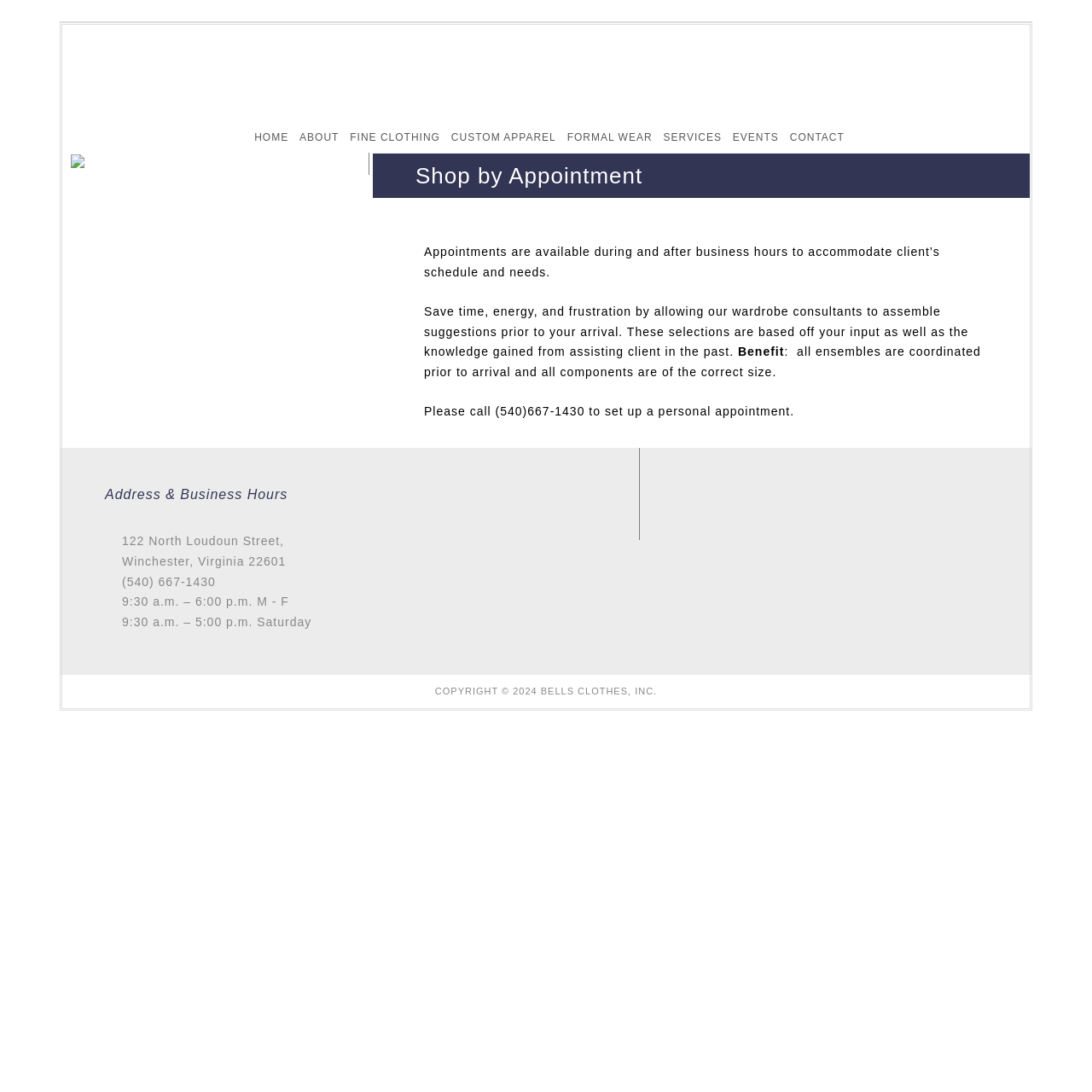Determine the bounding box coordinates of the UI element that matches the following description: "Custom Apparel". The coordinates should be four float numbers between 0 and 1 in the format [left, top, right, bottom].

[0.407, 0.111, 0.509, 0.141]